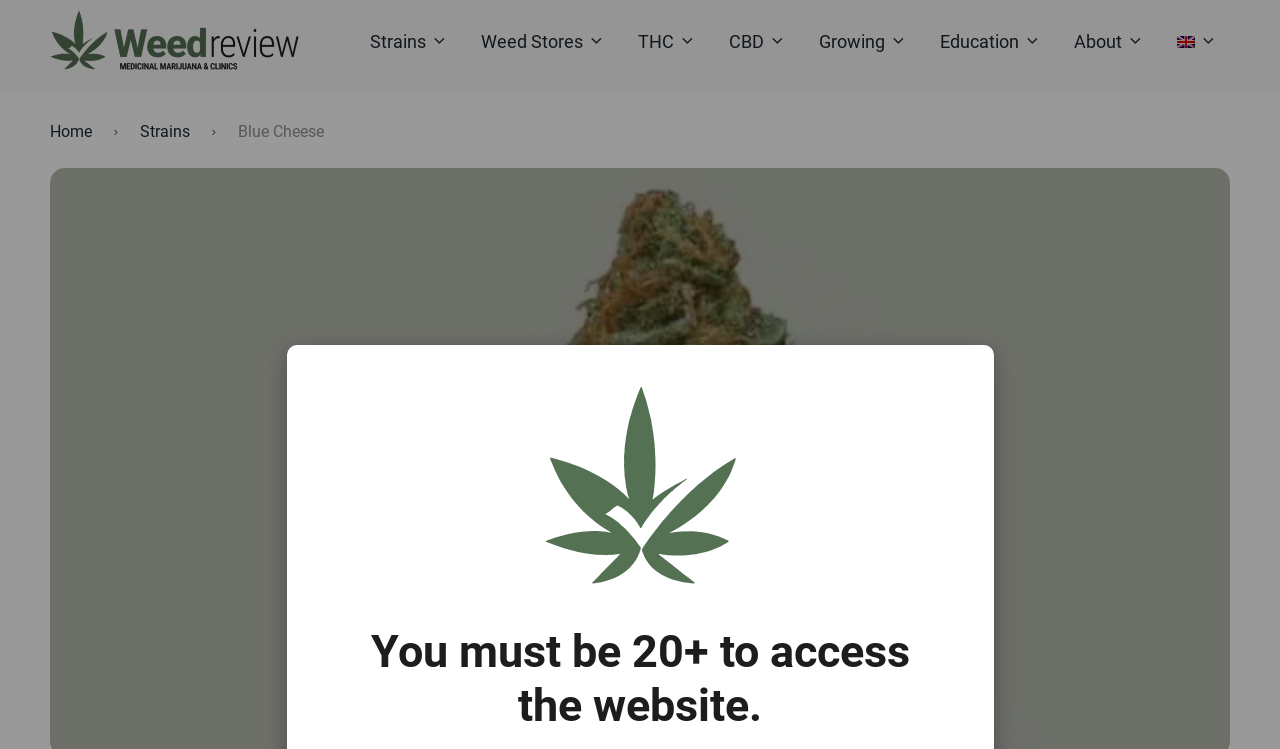From the image, can you give a detailed response to the question below:
What languages are available on the website?

The webpage has a language selection dropdown with options for English and Thai, indicating that the website is available in these two languages.